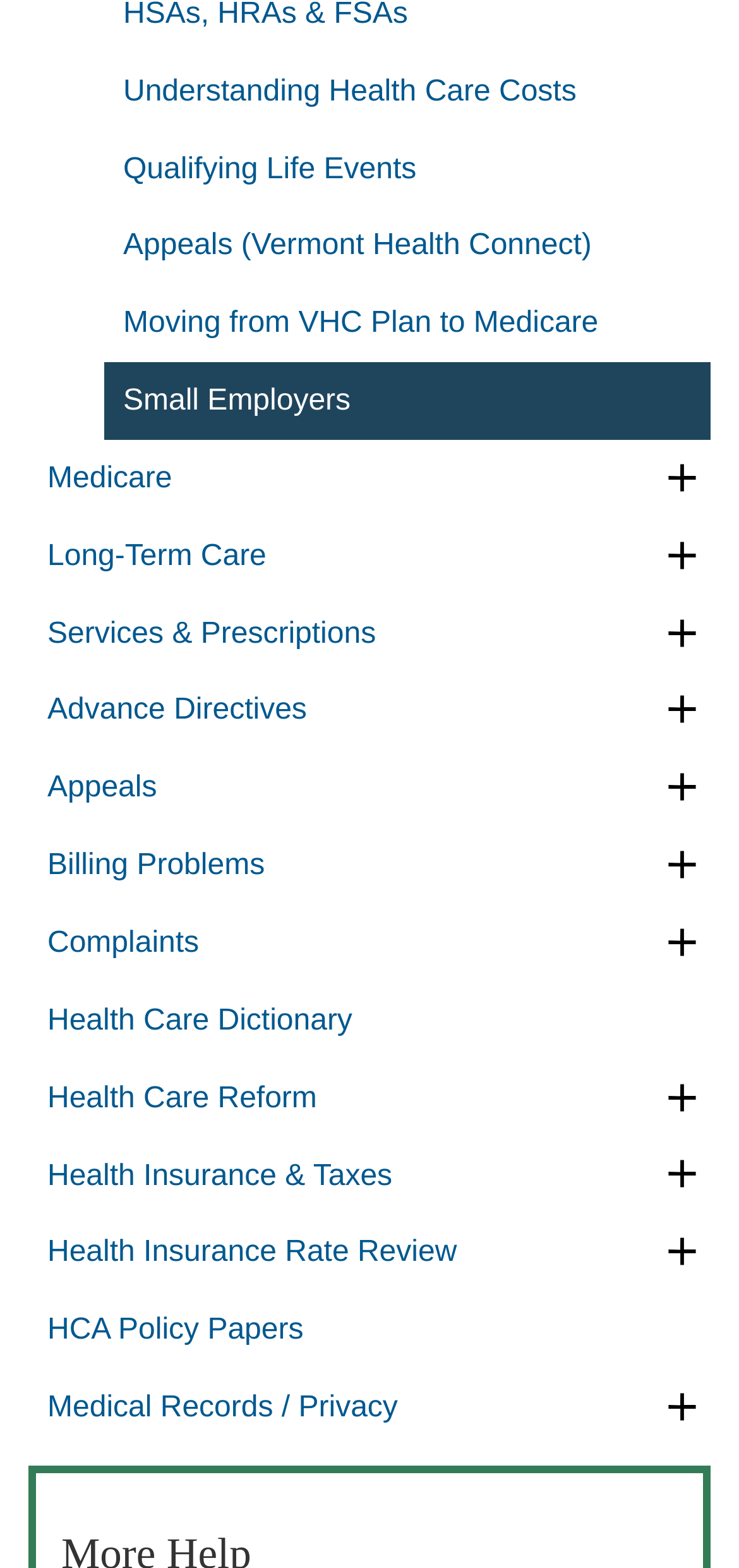Extract the bounding box coordinates of the UI element described by: "Qualifying Life Events". The coordinates should include four float numbers ranging from 0 to 1, e.g., [left, top, right, bottom].

[0.141, 0.083, 0.962, 0.132]